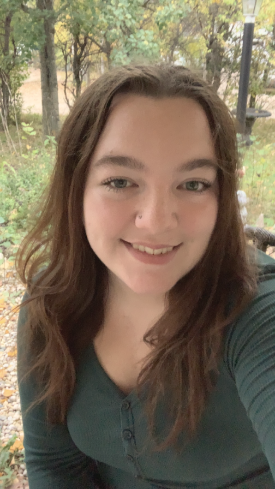Answer the following query with a single word or phrase:
What is Erika's focus on?

Plant-based living and vegan recipes